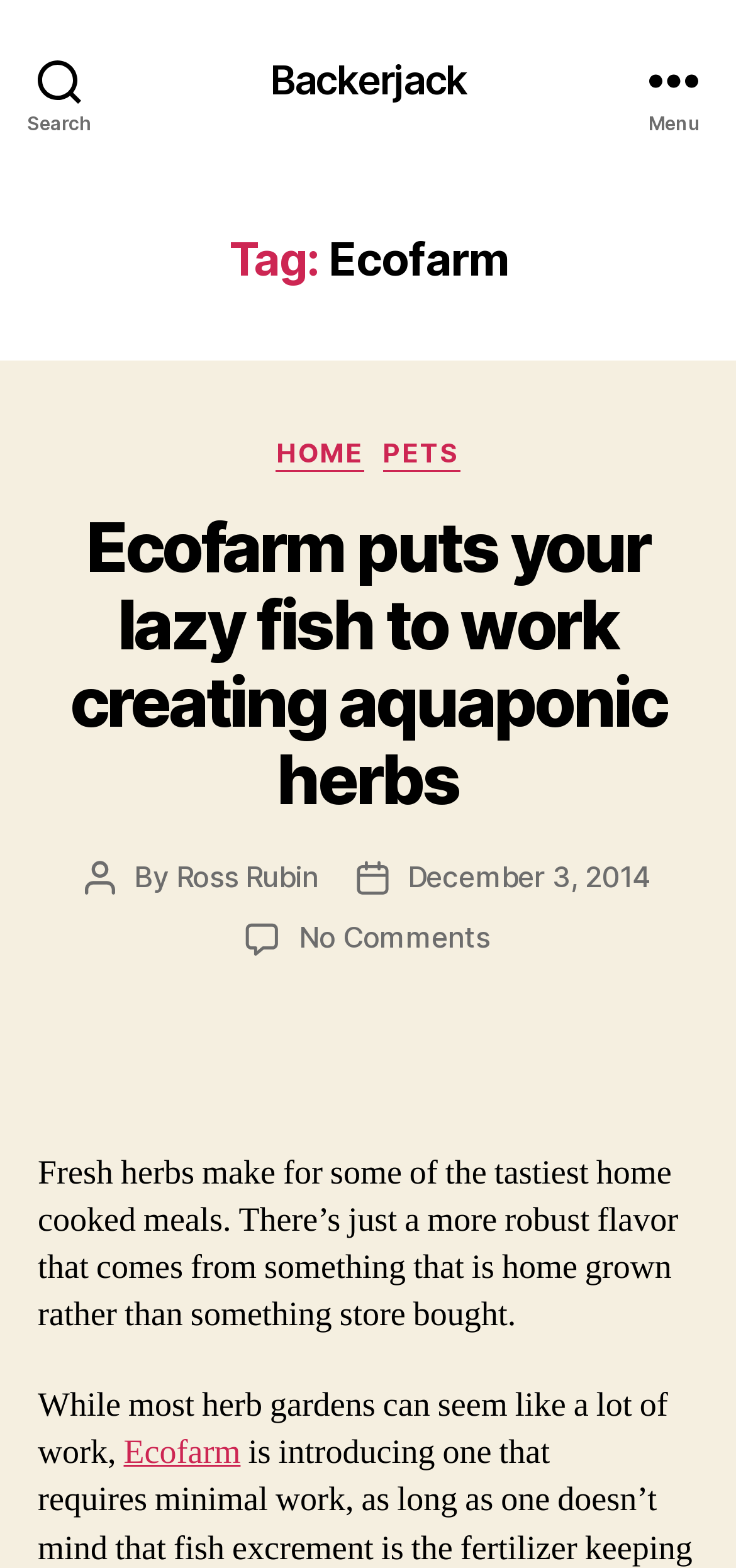Analyze the image and give a detailed response to the question:
What is the date of the article?

I found the date of the article by looking at the section that mentions 'Post date', which leads me to the link 'December 3, 2014'.